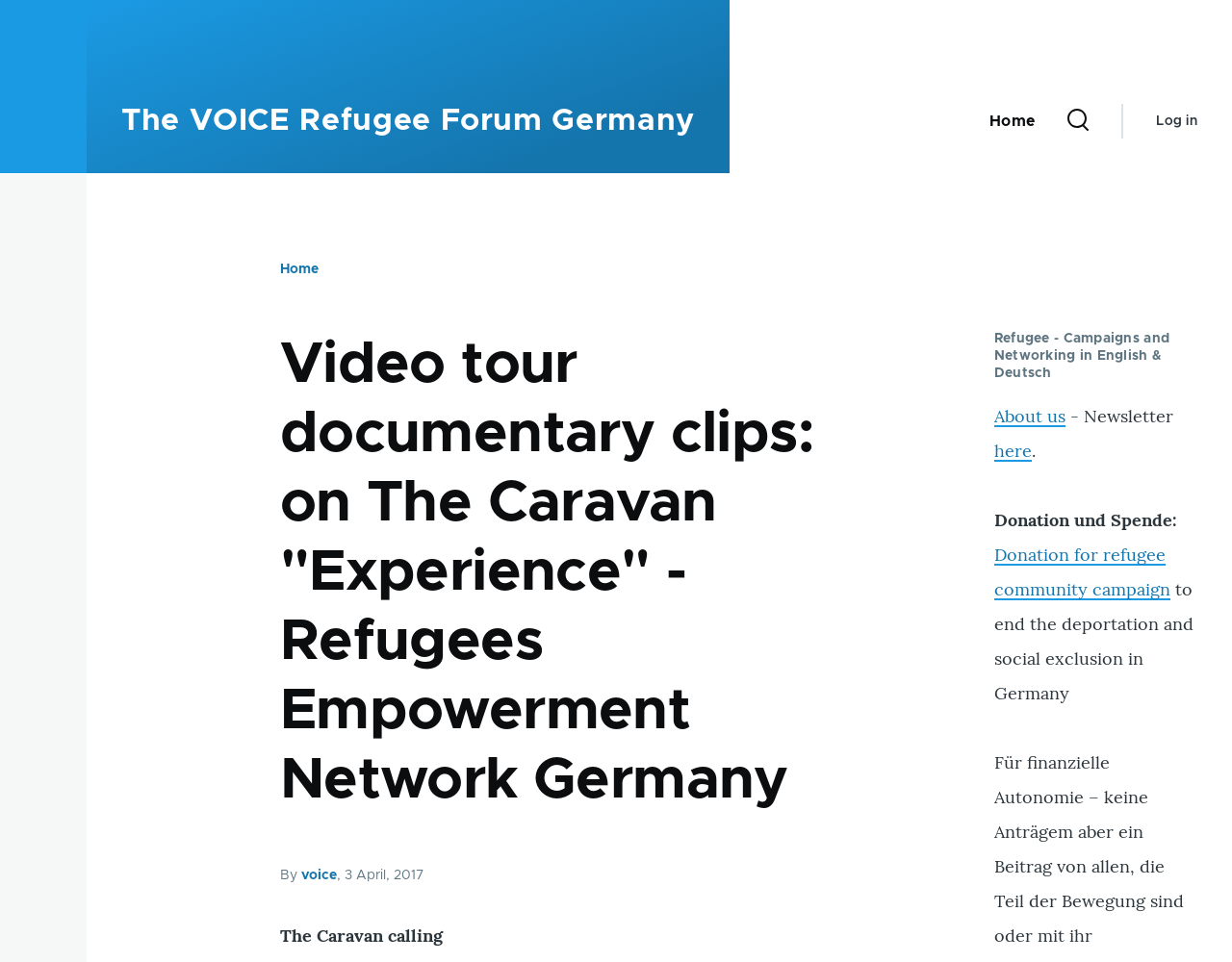Carefully examine the image and provide an in-depth answer to the question: Is there a login function on the webpage?

I found the answer by looking at the navigation element with the text 'User account menu' and the link element with the text 'Log in', which indicates that there is a login function available on the webpage.